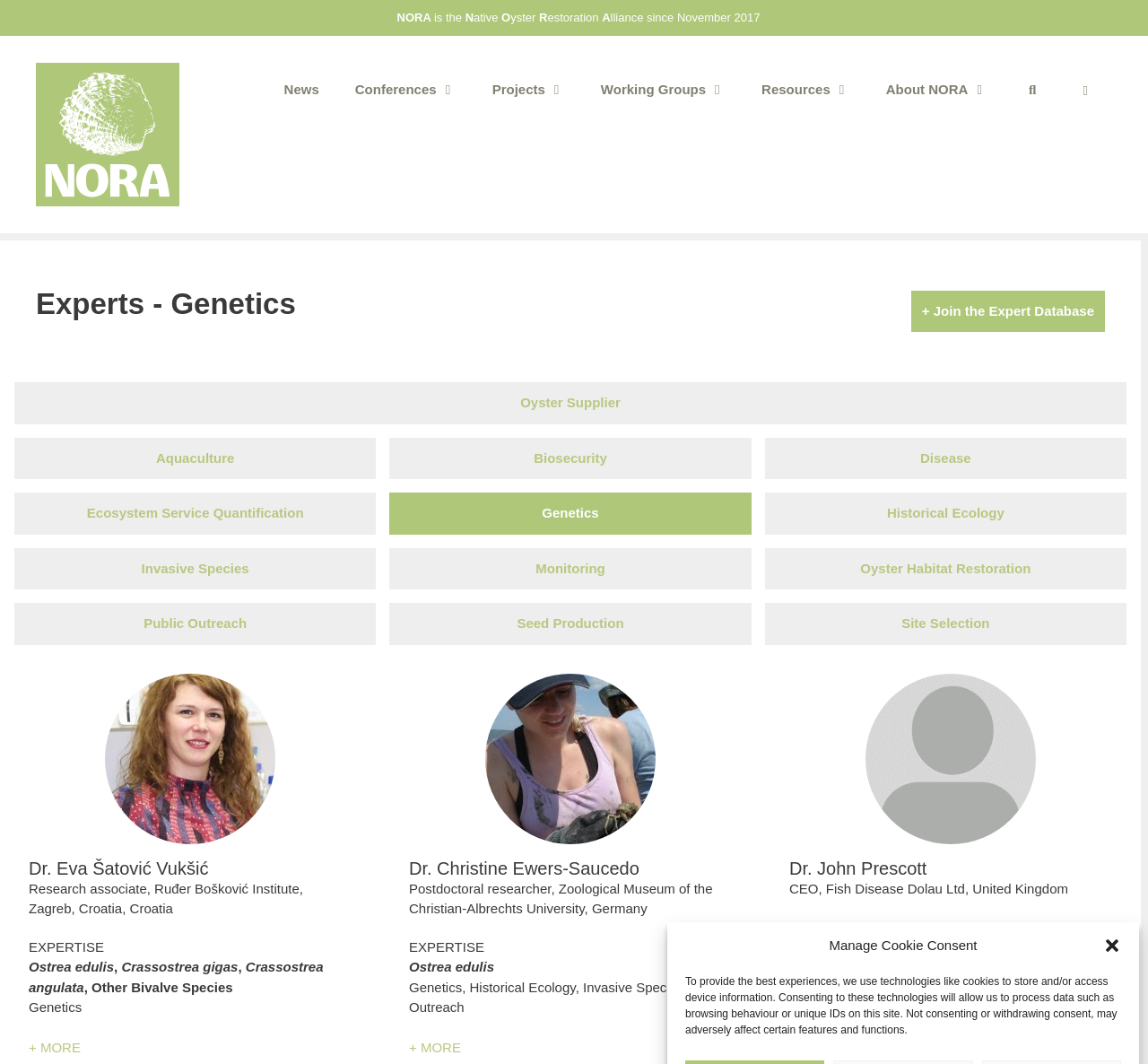Pinpoint the bounding box coordinates of the clickable element to carry out the following instruction: "Go to 'News'."

[0.232, 0.059, 0.294, 0.109]